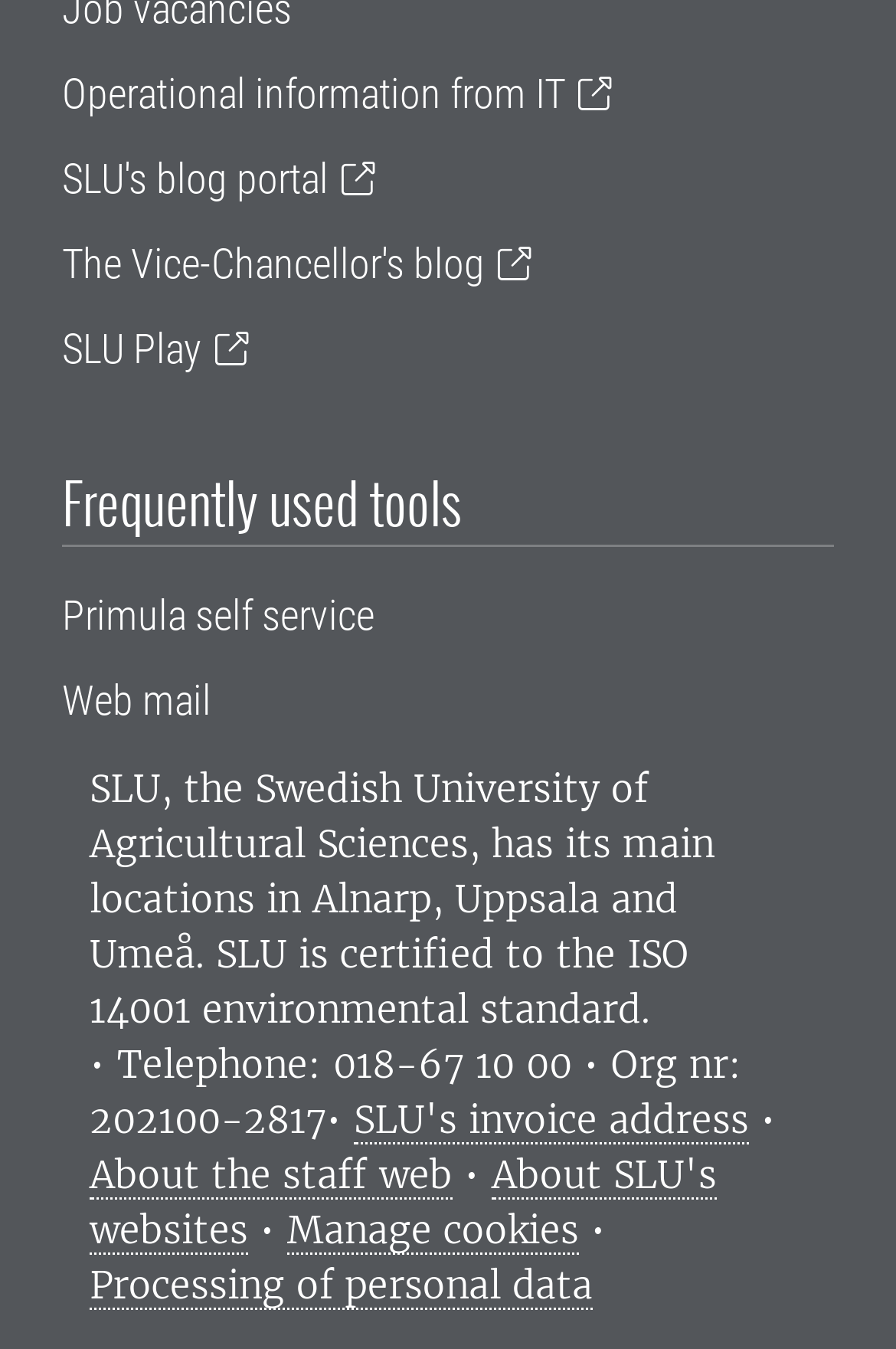Can you find the bounding box coordinates of the area I should click to execute the following instruction: "Read about SLU's invoice address"?

[0.395, 0.813, 0.836, 0.849]